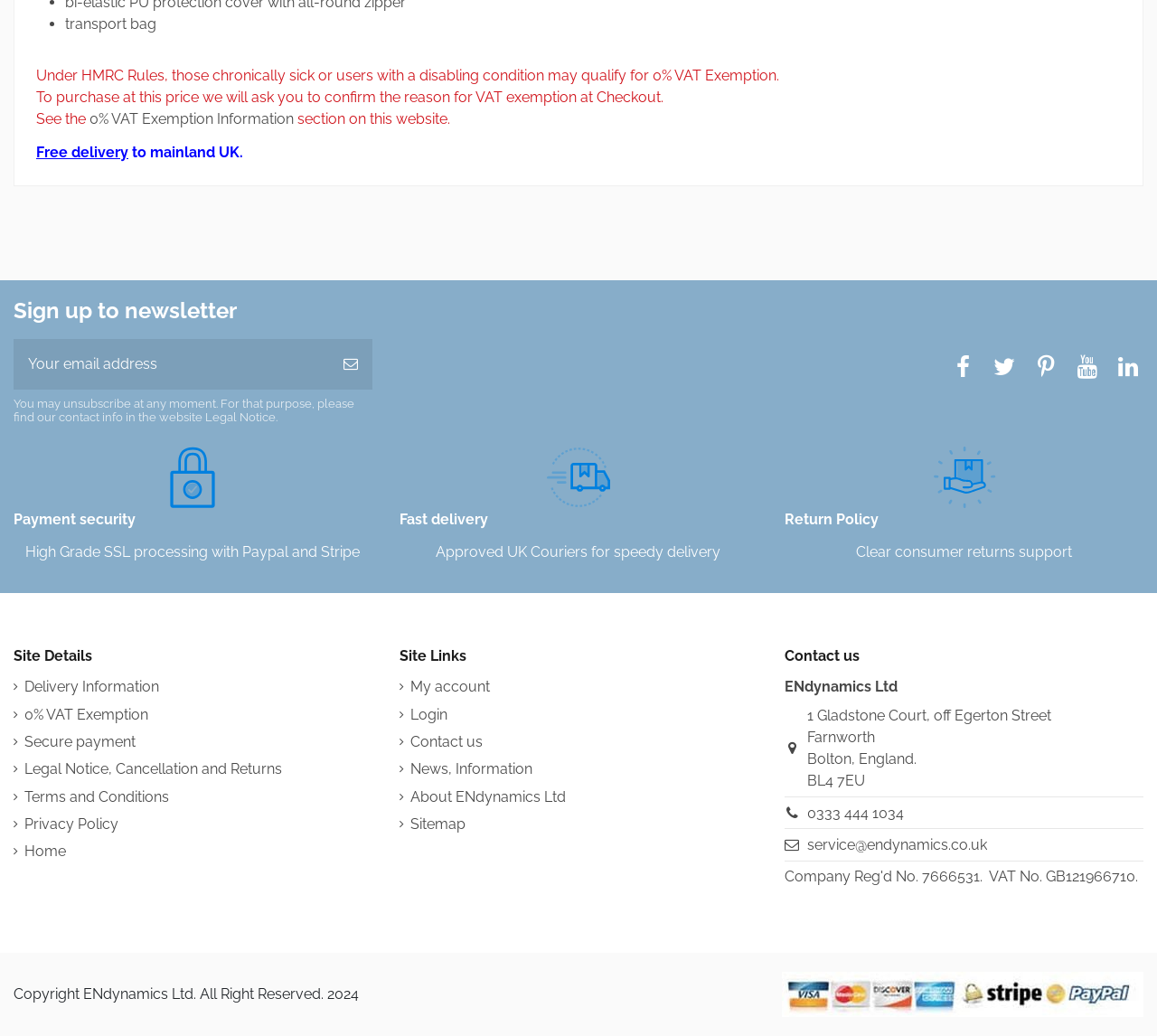What is the payment security feature?
Please provide a comprehensive answer based on the information in the image.

According to the text 'High Grade SSL processing with Paypal and Stripe', the payment security feature is High Grade SSL processing, which is a secure way to process payments.